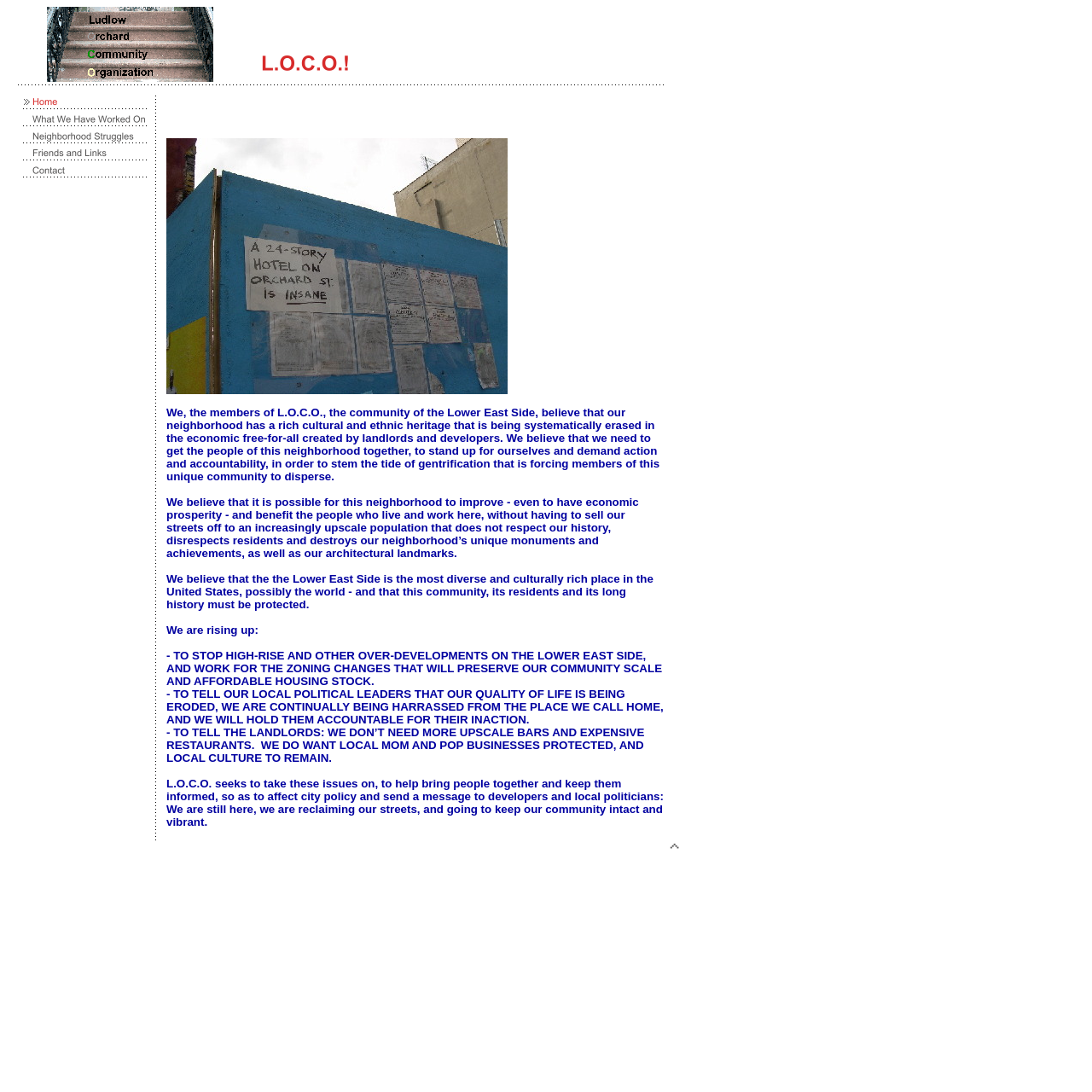Describe every aspect of the webpage in a detailed manner.

The webpage is about L.O.C.O. (Ludlow Orchard Community Organization), a community organization focused on preserving the cultural and ethnic heritage of the Lower East Side neighborhood. 

At the top of the page, there are two rows of images, with three images in each row. Below these images, there is a navigation menu with five links: Home, What We Have Worked On, Neighborhood Struggles, Friends and Links, and Contact. Each link has an accompanying image.

The main content of the page is a lengthy text that describes the organization's mission and goals. The text explains that L.O.C.O. aims to protect the community from gentrification, preserve affordable housing, and promote local culture. It also mentions the organization's efforts to hold local politicians accountable for their actions and to protect local mom-and-pop businesses.

The text is divided into several paragraphs, with some paragraphs having accompanying images. The images are scattered throughout the text, with some appearing above or below the paragraphs.

At the bottom of the page, there is another row of images, with three images in total. The last image is a link, but its purpose is not clear from the accessibility tree.